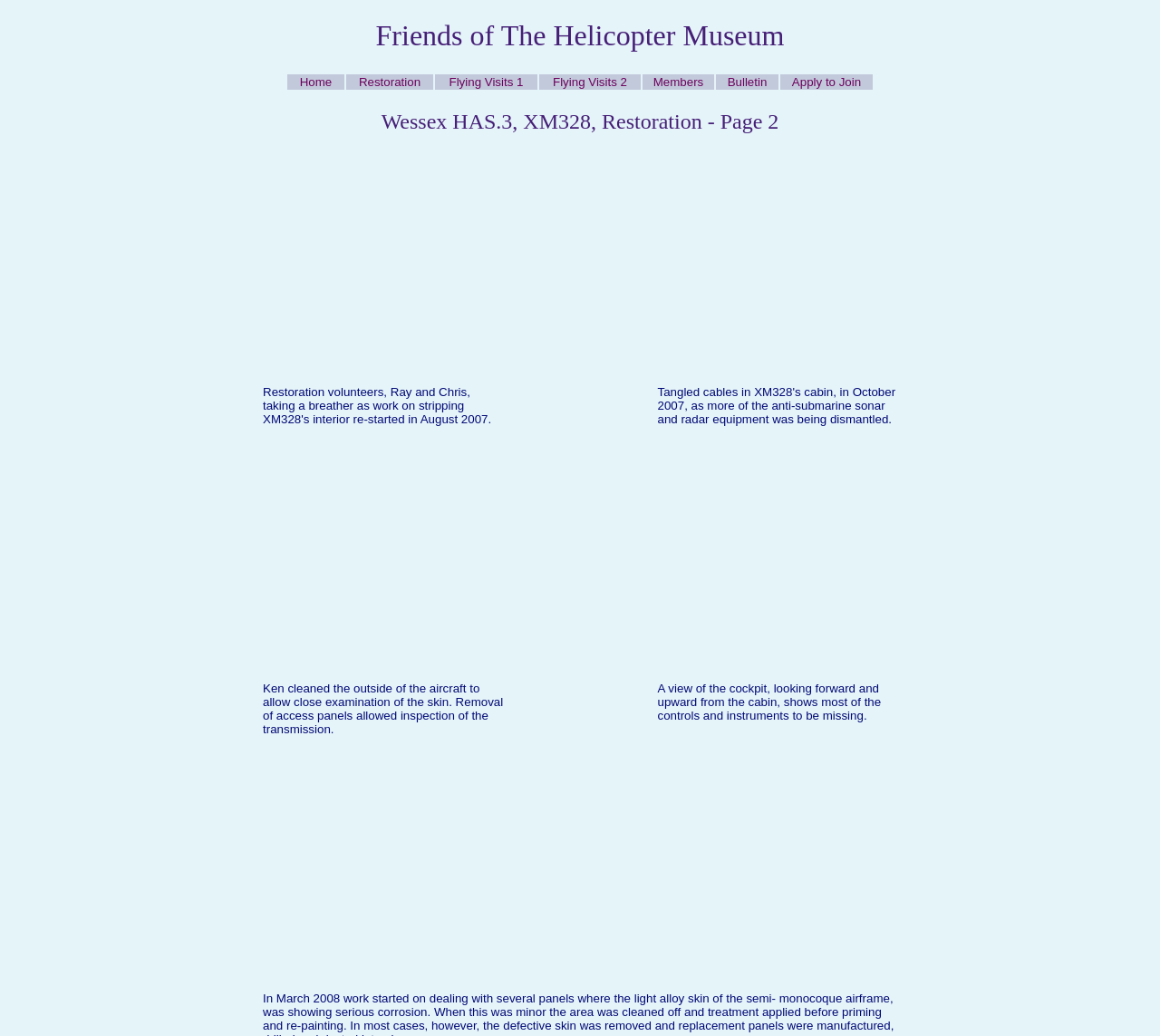Summarize the webpage with a detailed and informative caption.

The webpage is about the restoration of a Wessex HAS.3 helicopter, specifically XM328, and is the second page of the restoration process. At the top, there is a heading that reads "Friends of The Helicopter Museum". Below this, there is a table with a row of links to different sections of the website, including "Home", "Restoration", "Flying Visits 1", "Flying Visits 2", "Members", "Bulletin", and "Apply to Join".

The main content of the page is divided into several sections, each with a row of three grid cells. The first section has a heading that reads "Wessex HAS.3, XM328, Restoration - Page 2". The following sections contain descriptive text and images related to the restoration process. The text describes the work being done on the helicopter, including the stripping of the interior, the dismantling of equipment, and the cleaning of the exterior.

There are several images on the page, which are not explicitly described but are likely related to the restoration process. The images are scattered throughout the page, with some sections having multiple images and others having none. The text and images are arranged in a grid-like pattern, with each section having three columns.

Overall, the webpage provides a detailed account of the restoration process of the Wessex HAS.3 helicopter, with a focus on the work being done and the progress being made.